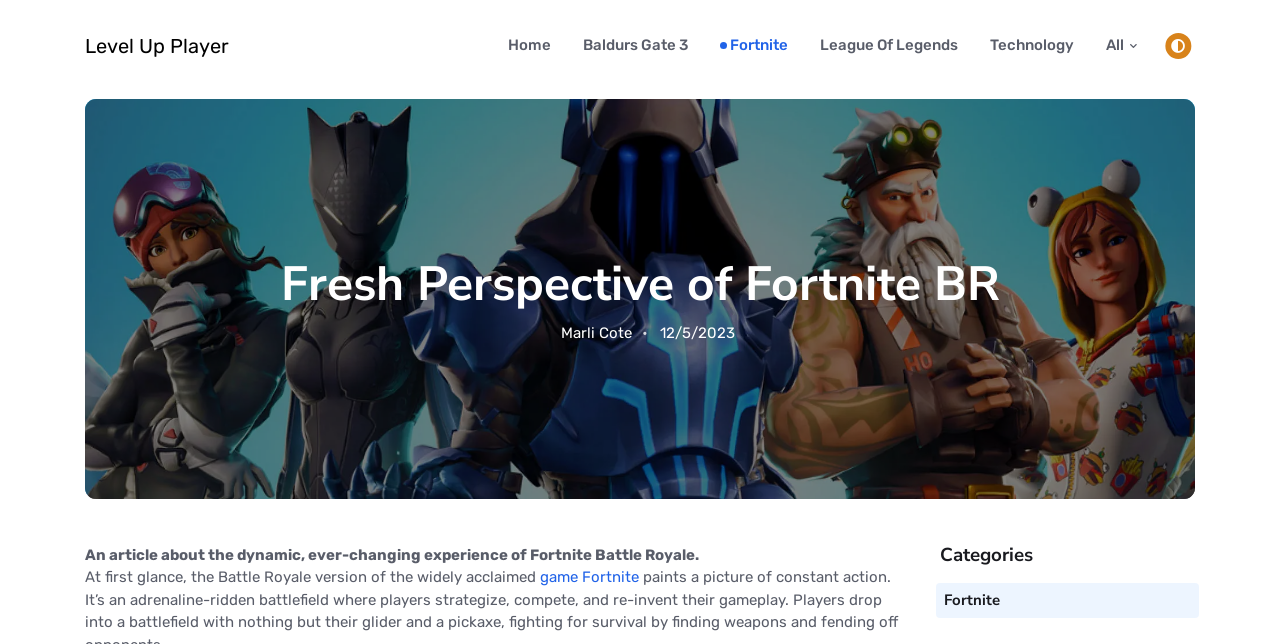Identify and provide the bounding box coordinates of the UI element described: "Marli Cote". The coordinates should be formatted as [left, top, right, bottom], with each number being a float between 0 and 1.

[0.438, 0.503, 0.494, 0.531]